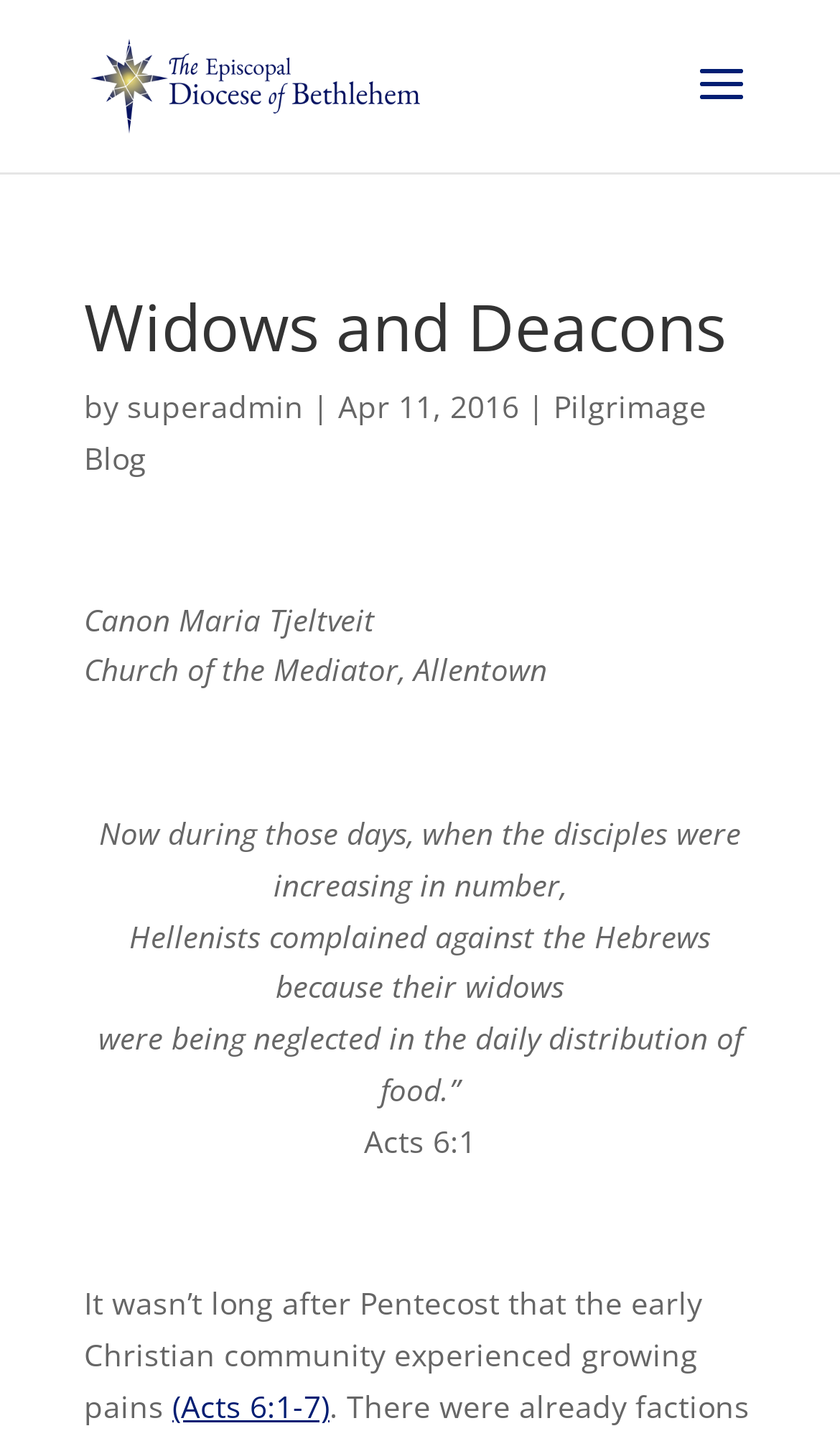Answer succinctly with a single word or phrase:
What is the topic of the blog post?

Widows and Deacons